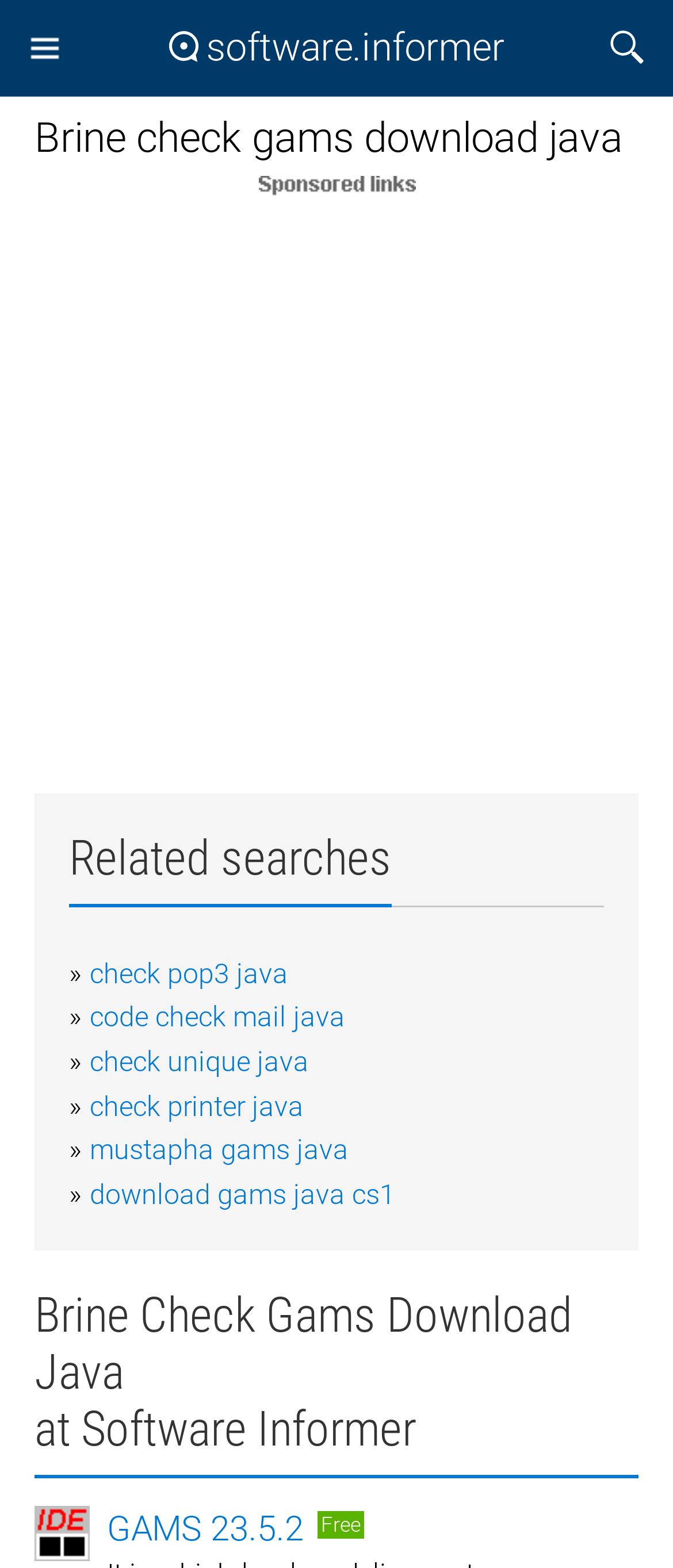Based on the image, provide a detailed and complete answer to the question: 
What is the status of the download?

The StaticText 'Free' is present on the webpage, which suggests that the download is free.